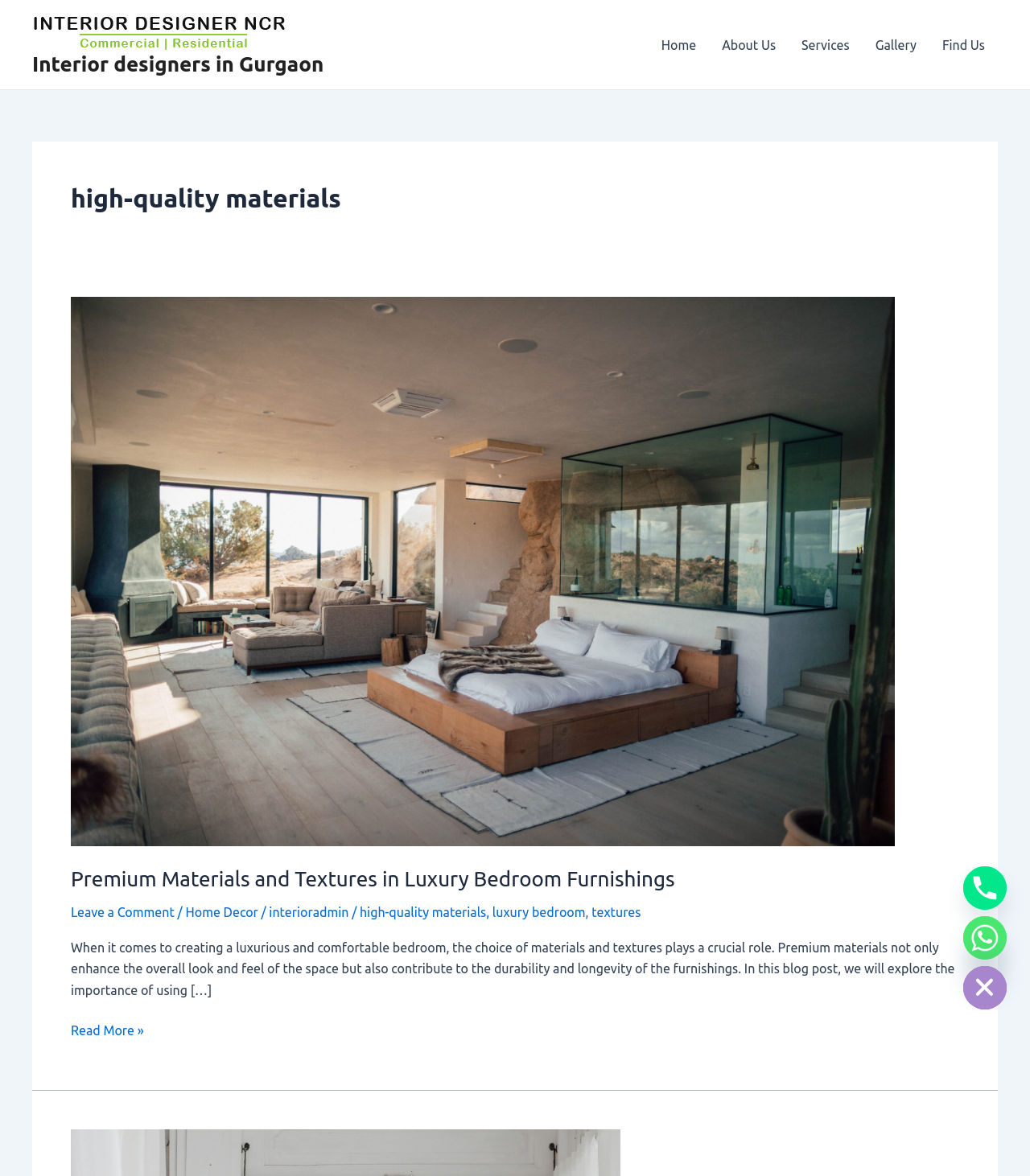Find and indicate the bounding box coordinates of the region you should select to follow the given instruction: "Click on the M.A.D. Training logo".

None